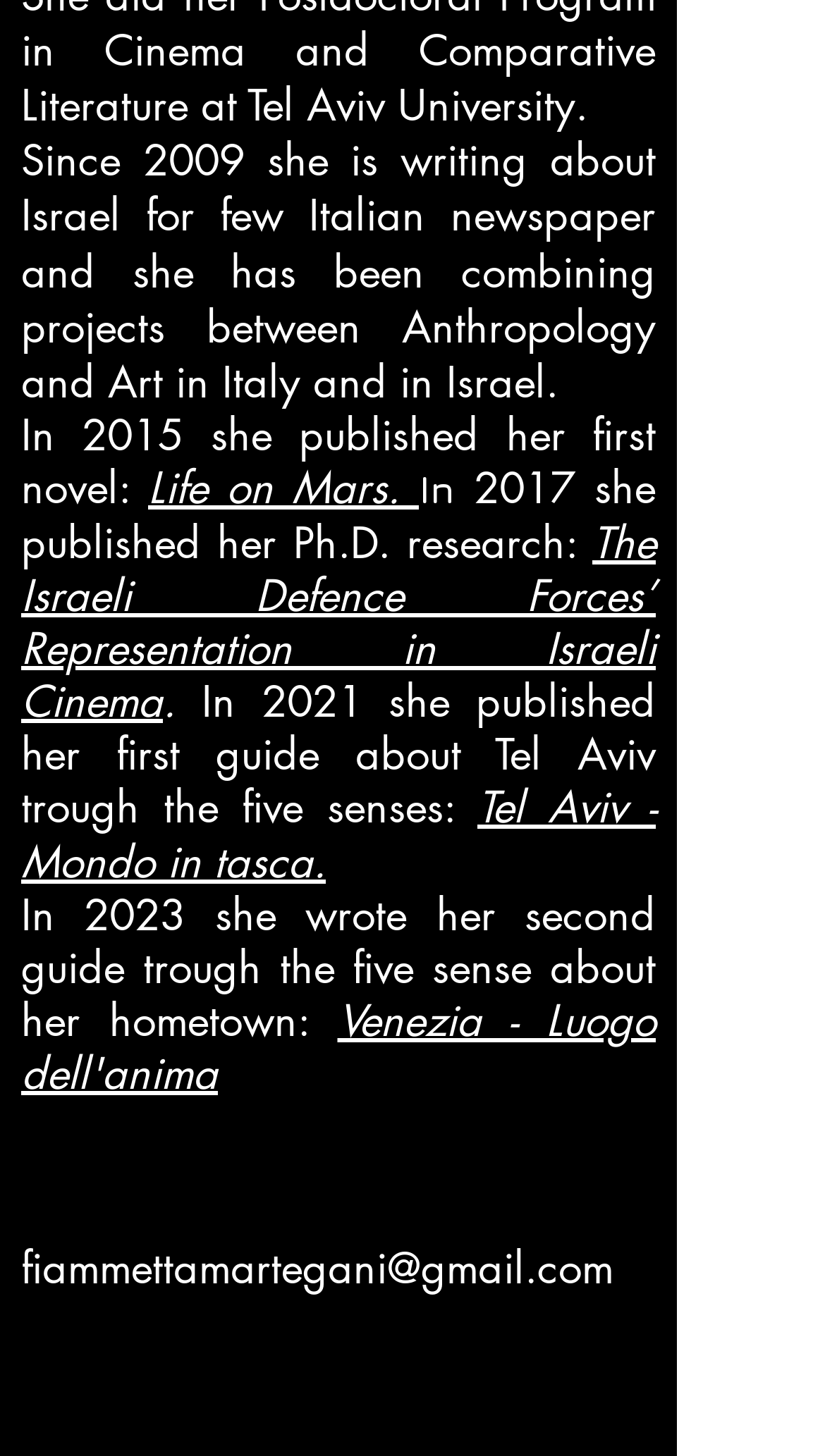Please find the bounding box coordinates in the format (top-left x, top-left y, bottom-right x, bottom-right y) for the given element description. Ensure the coordinates are floating point numbers between 0 and 1. Description: 1098

None